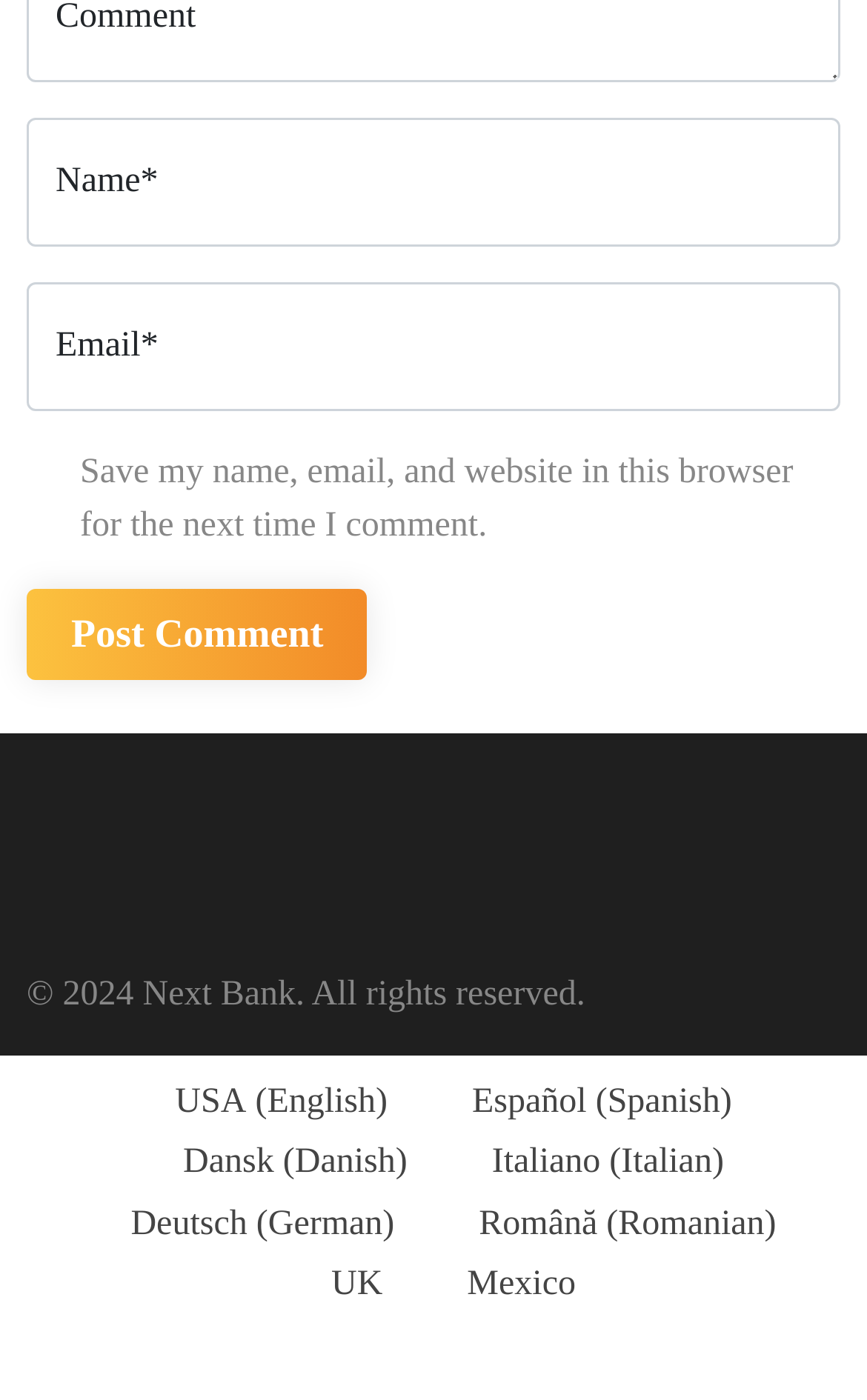Determine the bounding box coordinates of the section I need to click to execute the following instruction: "Select USA (English) language". Provide the coordinates as four float numbers between 0 and 1, i.e., [left, top, right, bottom].

[0.13, 0.767, 0.473, 0.81]